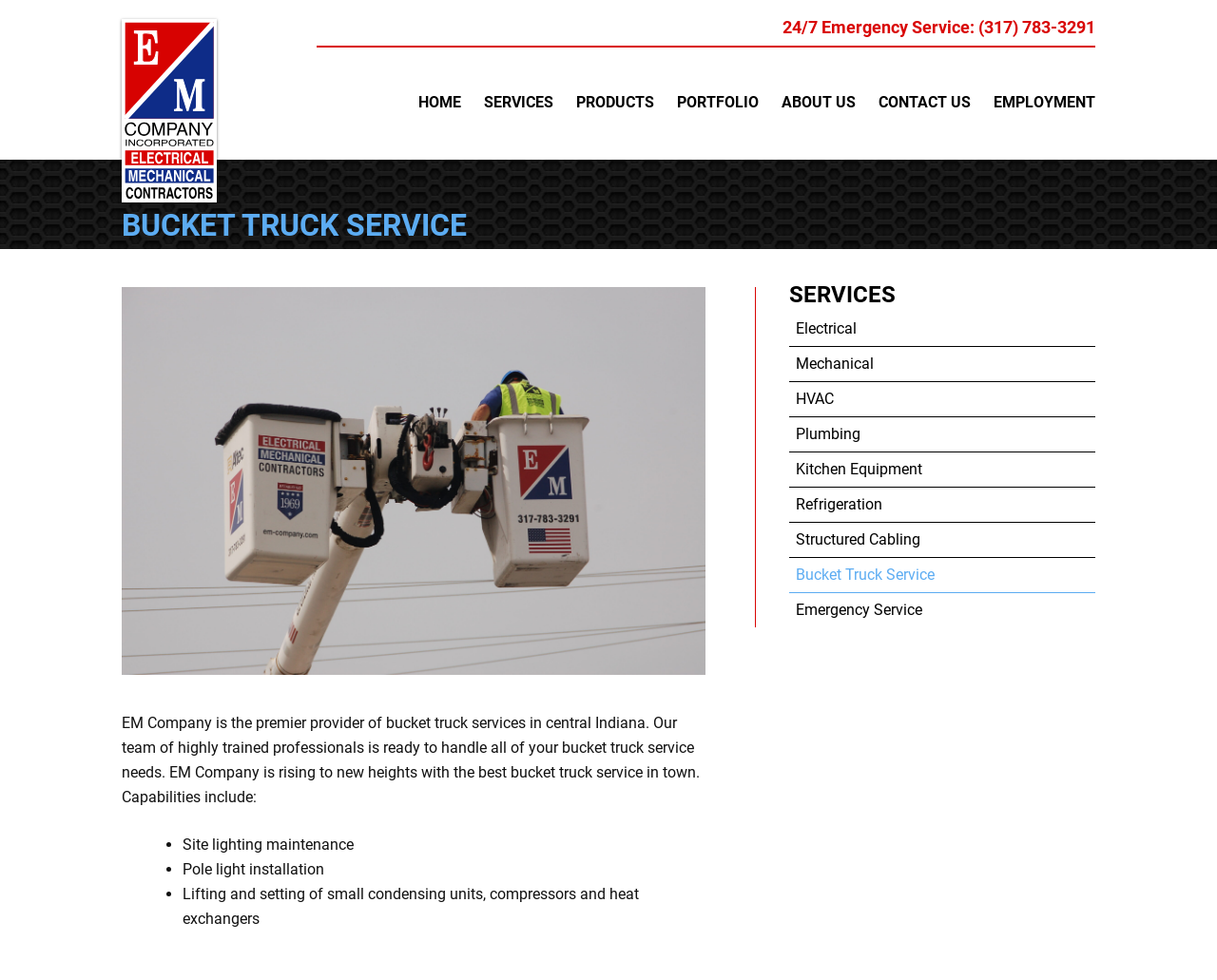Reply to the question with a single word or phrase:
How many links are there in the main navigation menu?

7